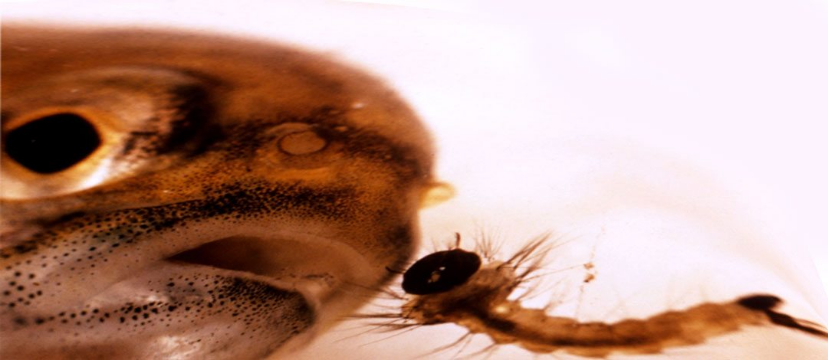How many mosquito larvae can a mosquitofish eat per day?
Answer the question using a single word or phrase, according to the image.

Up to 100